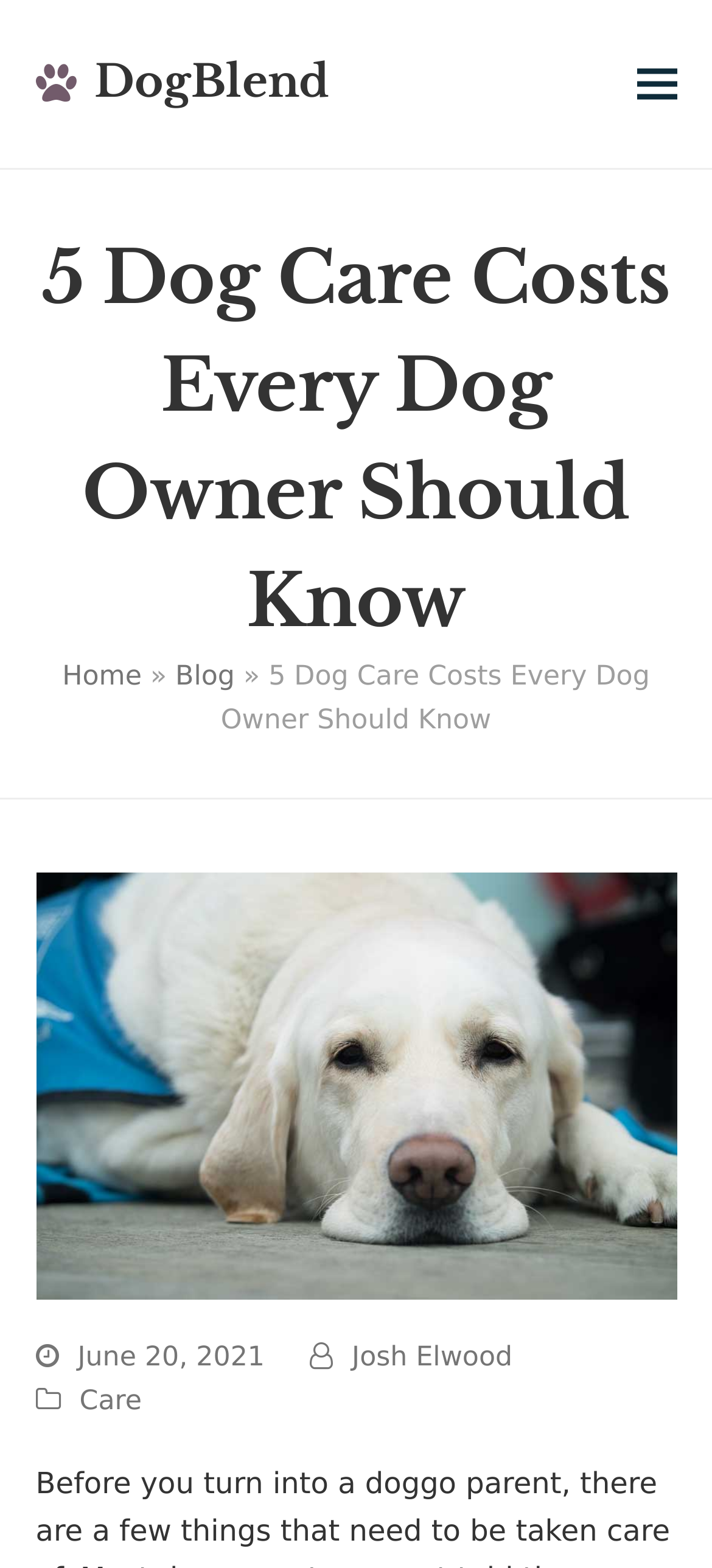What is the category of the article?
Your answer should be a single word or phrase derived from the screenshot.

Care